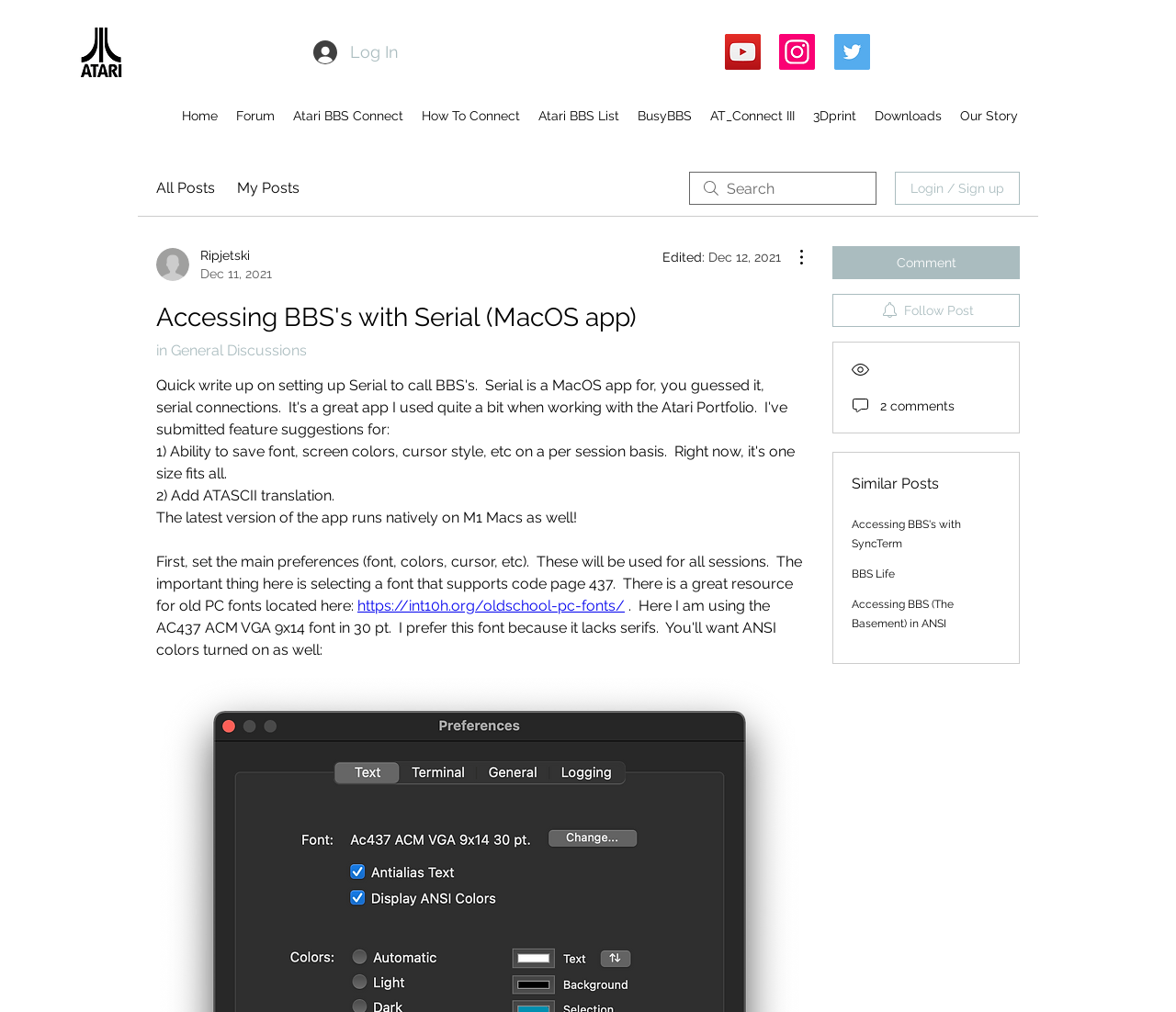Describe the webpage in detail, including text, images, and layout.

This webpage is about accessing Bulletin Board Systems (BBS's) using the Serial app on MacOS. At the top left, there is an Atari logo image, and next to it, a "Log In" button. On the top right, there are three social media links: YouTube, Instagram, and Twitter.

Below the top section, there is a navigation menu with links to "Home", "Forum", "Atari BBS Connect", "How To Connect", "Atari BBS List", and more. 

The main content of the page is a blog post titled "Accessing BBS's with Serial (MacOS app)". The post has a brief introduction, followed by a step-by-step guide on how to set up Serial to connect to BBS's. The guide includes instructions on setting preferences, selecting a font, and configuring the app.

On the right side of the page, there are links to related posts, including "Accessing BBS's with SyncTerm", "BBS Life", and "Accessing BBS (The Basement) in ANSI". There are also buttons to "Comment" and "Follow Post" on the blog post.

At the bottom of the page, there is a section showing "2 comments" on the post, with options to view and interact with the comments.